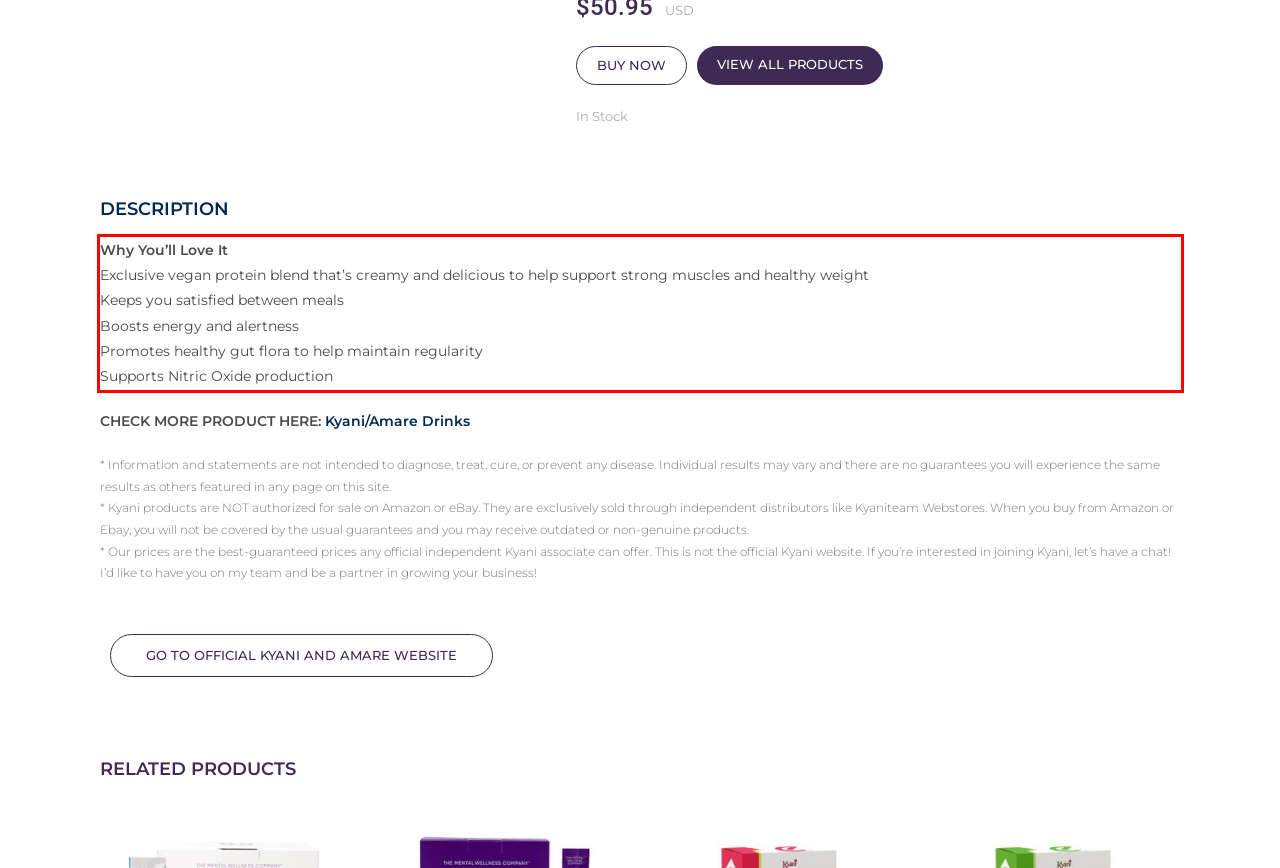Please examine the screenshot of the webpage and read the text present within the red rectangle bounding box.

Why You’ll Love It Exclusive vegan protein blend that’s creamy and delicious to help support strong muscles and healthy weight Keeps you satisfied between meals Boosts energy and alertness Promotes healthy gut flora to help maintain regularity Supports Nitric Oxide production